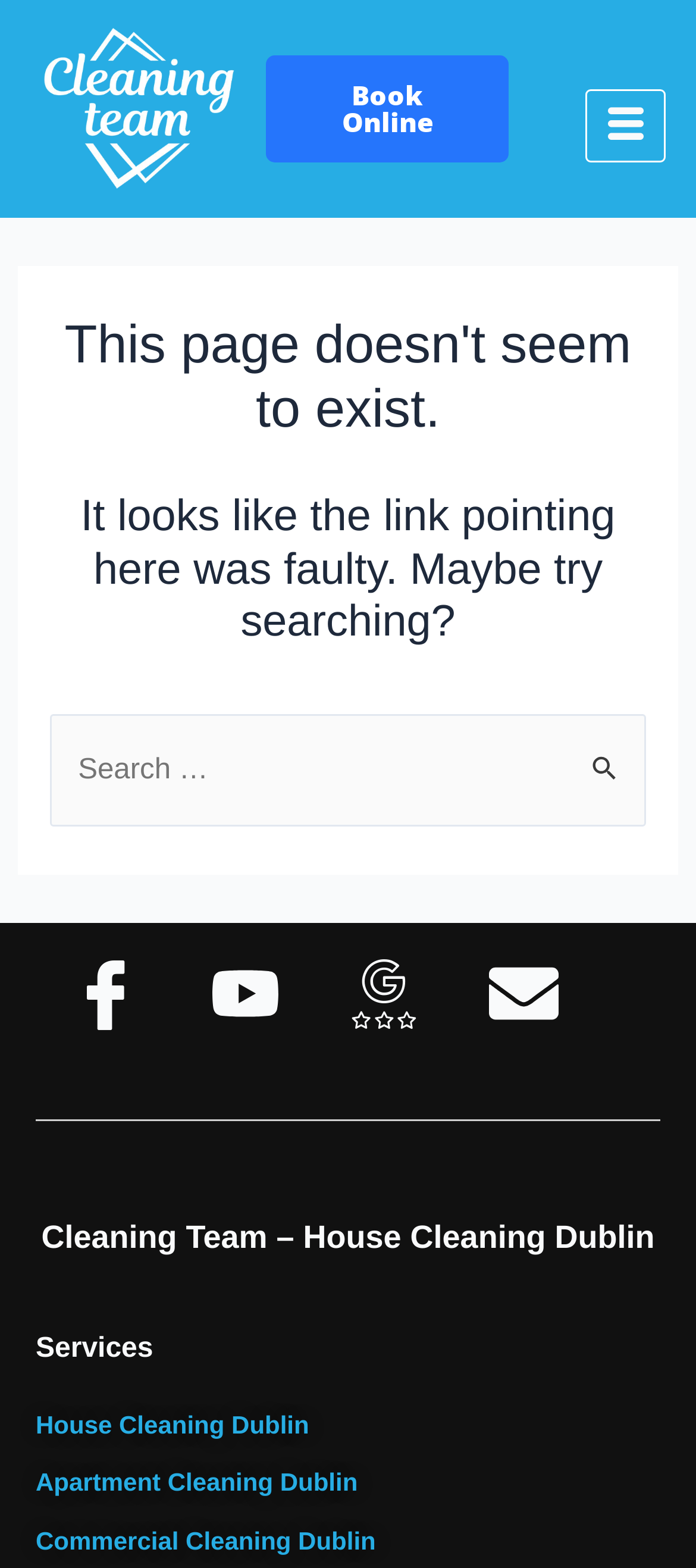Answer succinctly with a single word or phrase:
What is the current page status?

Page Not Found